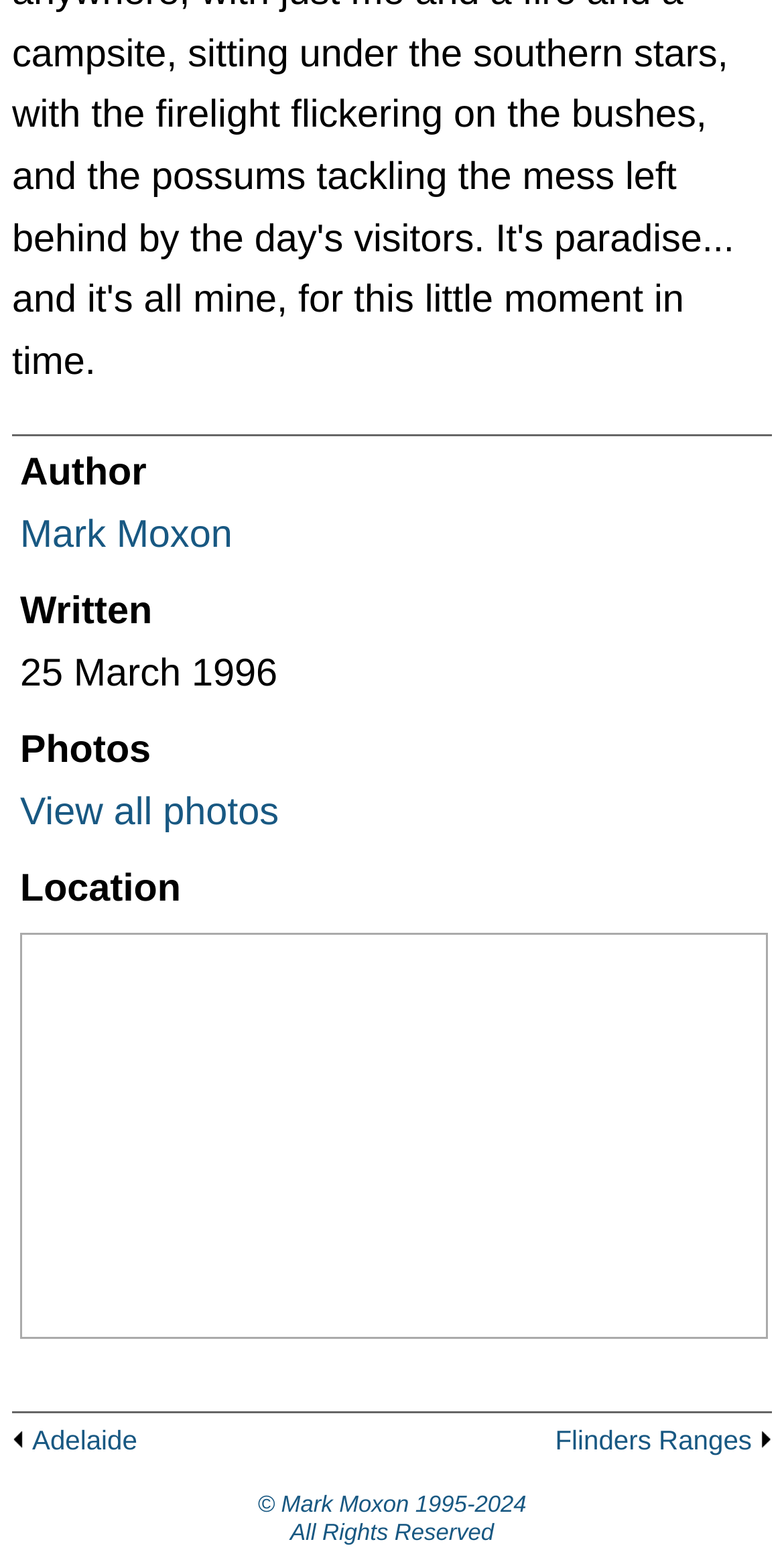What is the copyright information of this website?
Provide an in-depth answer to the question, covering all aspects.

The copyright information can be found at the bottom of the page where it says '© Mark Moxon 1995-2024 All Rights Reserved'.